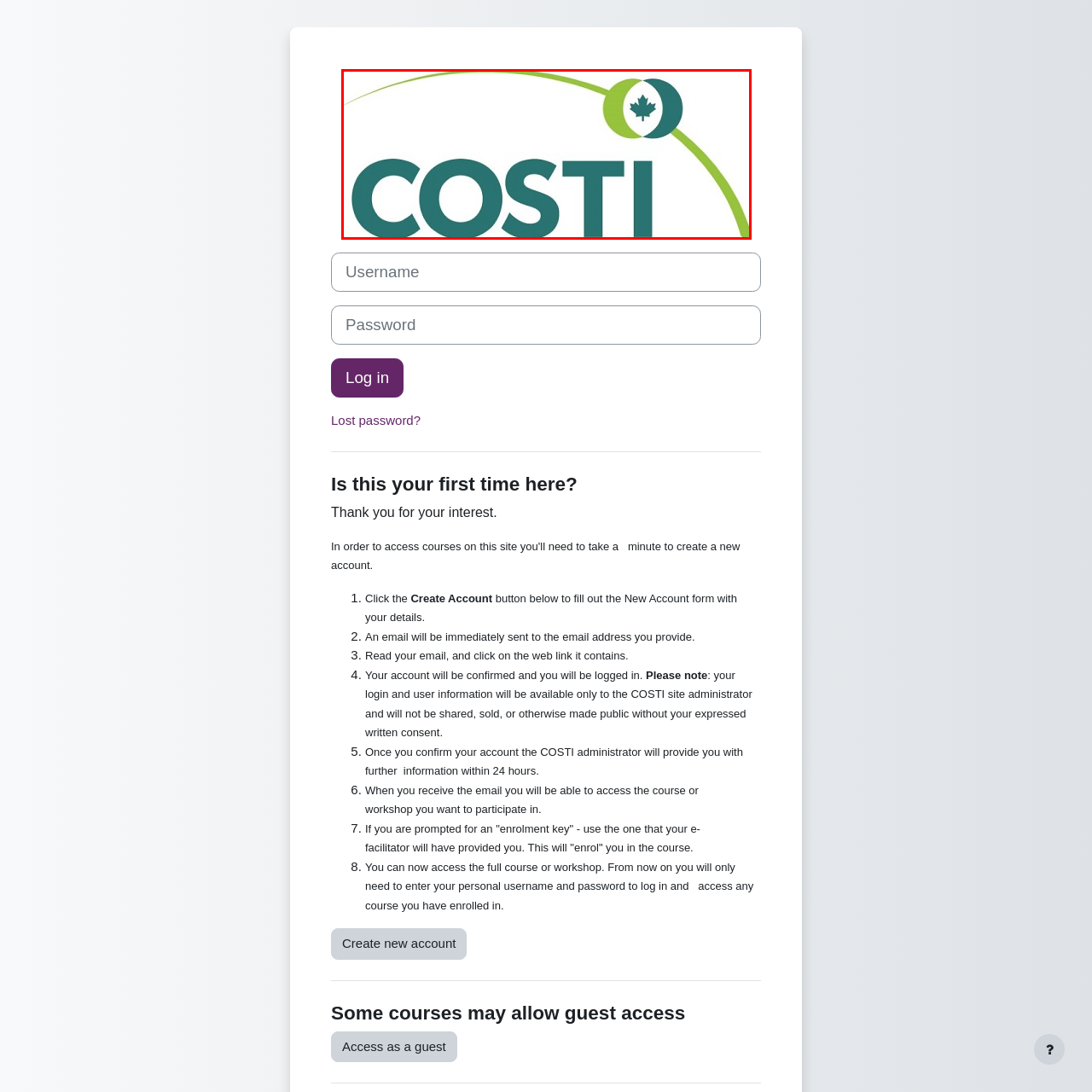Construct a detailed caption for the image enclosed in the red box.

The image features the logo of "COSTI Online Services," showcasing a design that integrates the acronym "COSTI" in bold green letters. Above the letters, there is a visual element that includes two circular shapes—one outlined in green and the other in a teal hue—connected by a flowing line. In the center of the teal circle, a small maple leaf emblem represents Canadian identity. This logo symbolizes the organization's commitment to community services and online accessibility, setting the stage for users to log in to their services effectively. The overall design reflects a modern and clean aesthetic, indicative of a user-friendly online platform.